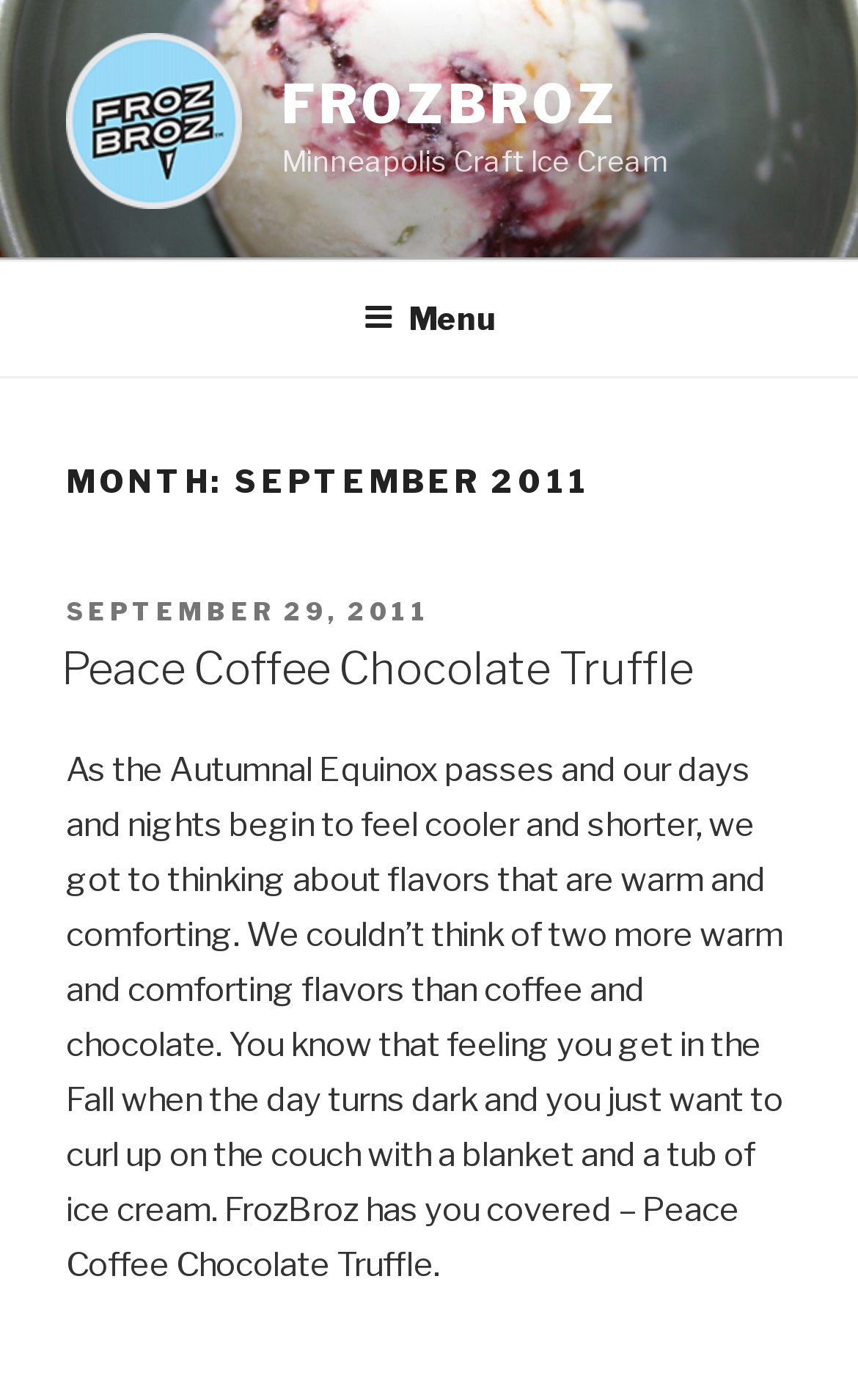Please identify and generate the text content of the webpage's main heading.

MONTH: SEPTEMBER 2011